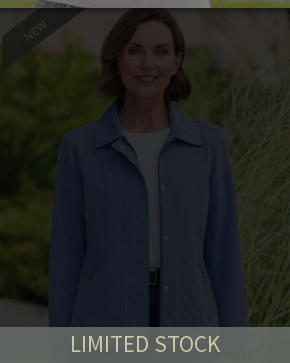Examine the image carefully and respond to the question with a detailed answer: 
What is the atmosphere created by the background?

The caption states that the soft, blurred greenery in the background creates a serene atmosphere, which reflects the freshness of the spring season.